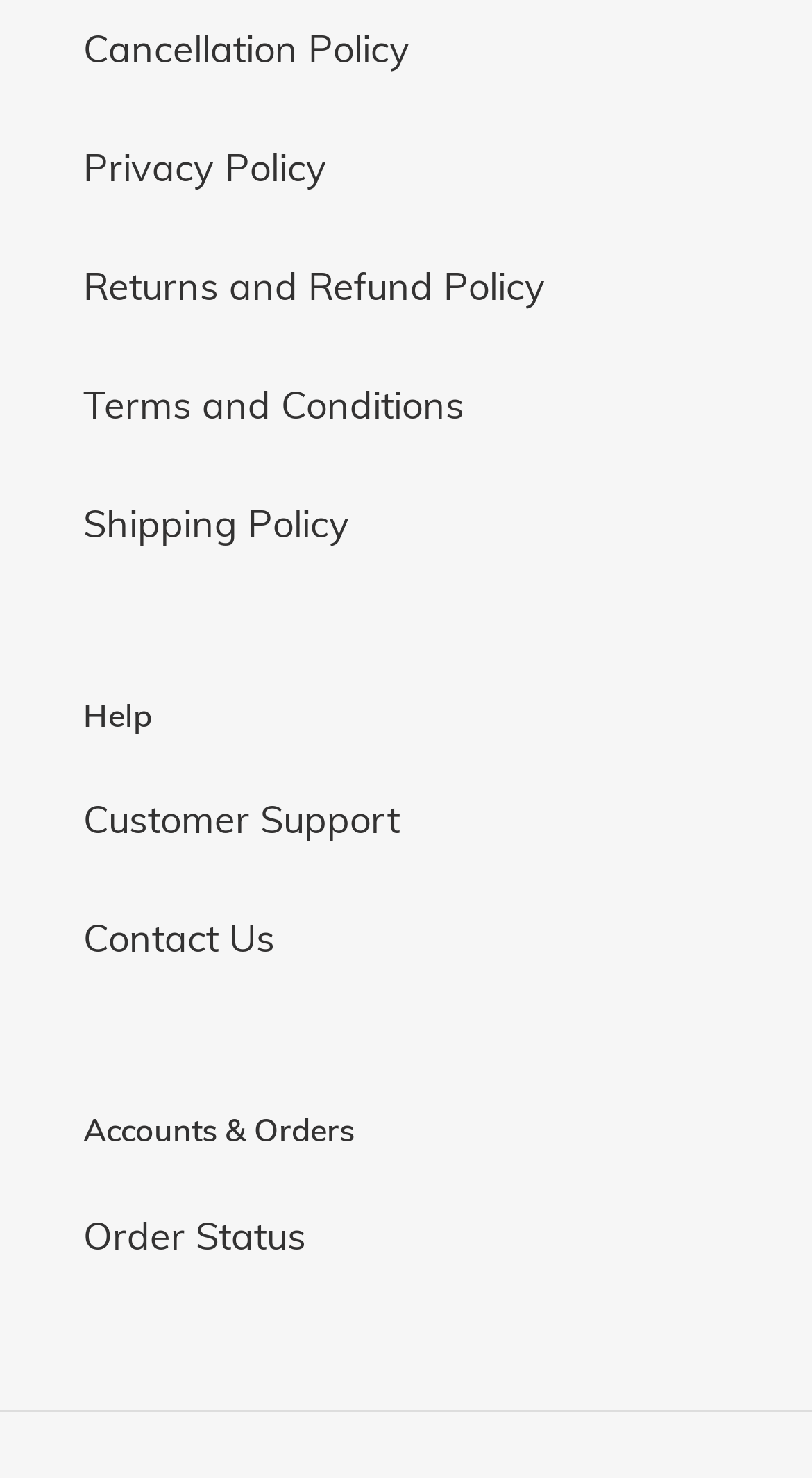How many links are there under 'Accounts & Orders'?
From the details in the image, provide a complete and detailed answer to the question.

Under the 'Accounts & Orders' section, there is only one link which is 'Order Status' located at [0.103, 0.82, 0.377, 0.852].